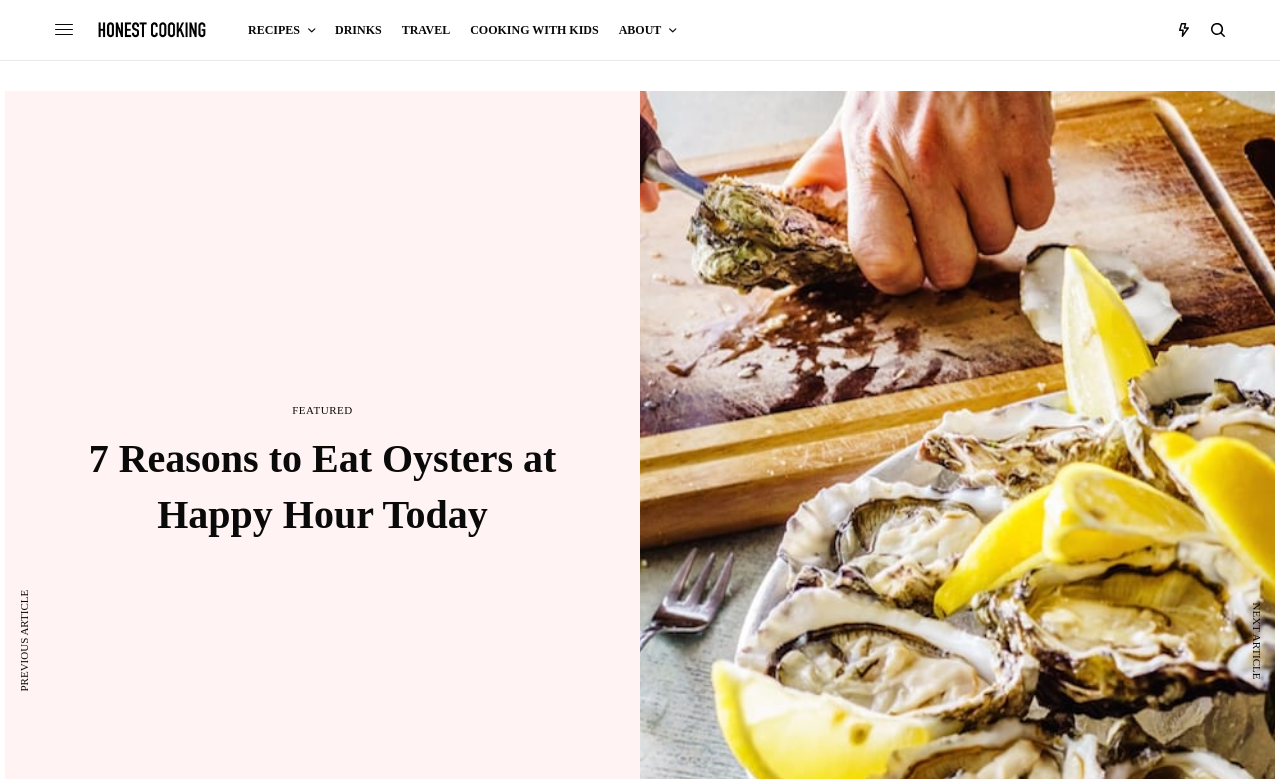Describe the webpage in detail, including text, images, and layout.

Here is the detailed description of the webpage:

The webpage is celebrating National Oysters on the Half-Shell Day and presents 7 reasons to eat oysters at happy hour today. At the top of the page, there is a prominent image taking up most of the width. Below this image, there is a row of links to different sections of the website, including "RECIPES", "DRINKS", "TRAVEL", "COOKING WITH KIDS", and "ABOUT". These links are evenly spaced and aligned horizontally.

To the right of the links, there are two small images. Below these images, there is a large header that spans almost the entire width of the page, with the title "7 Reasons to Eat Oysters at Happy Hour Today". This header is centered and takes up about a quarter of the page's height.

On the left side of the page, there is a link to "FEATURED" content, situated above a "PREVIOUS ARTICLE" button. On the right side, there is a "NEXT ARTICLE" button. These buttons are positioned near the bottom of the page.

There are a total of 5 images on the page, including the prominent one at the top, the two small ones on the right, and two more that are not explicitly described. The page has a clear and organized structure, making it easy to navigate and find the desired content.